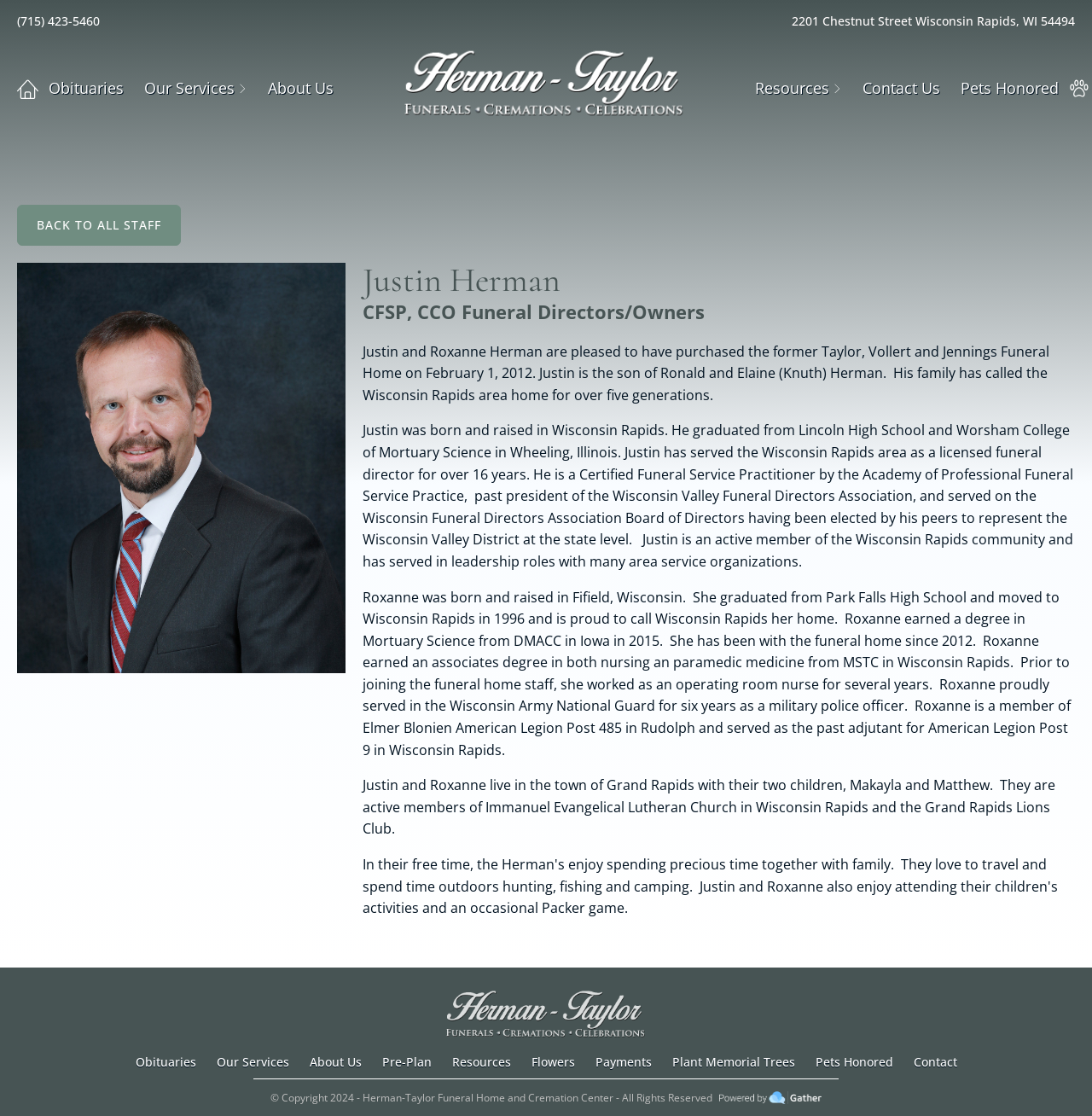Provide the bounding box coordinates for the specified HTML element described in this description: "Back to All Staff". The coordinates should be four float numbers ranging from 0 to 1, in the format [left, top, right, bottom].

[0.016, 0.183, 0.166, 0.22]